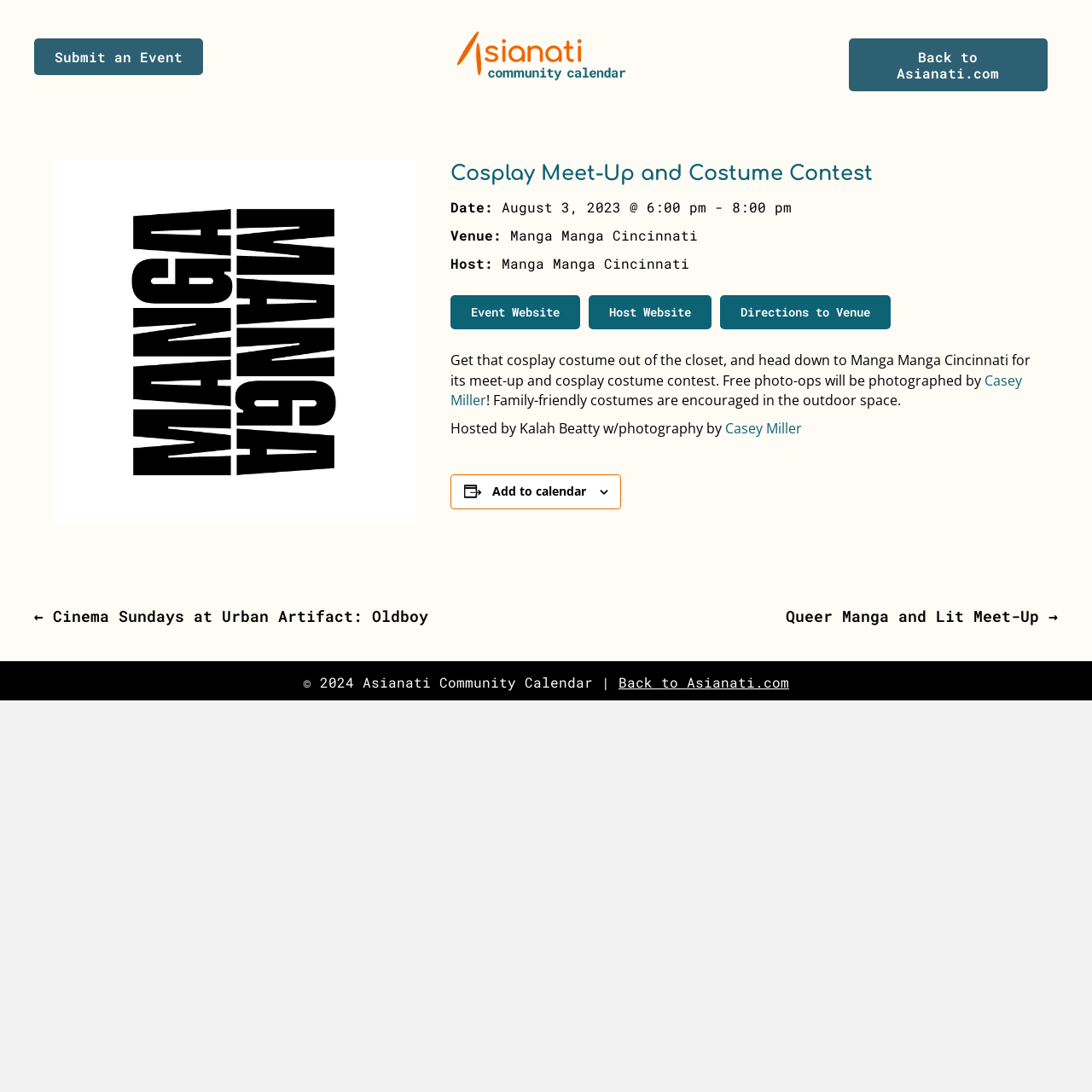Determine the bounding box coordinates for the element that should be clicked to follow this instruction: "Go back to Asianati.com". The coordinates should be given as four float numbers between 0 and 1, in the format [left, top, right, bottom].

[0.777, 0.035, 0.959, 0.084]